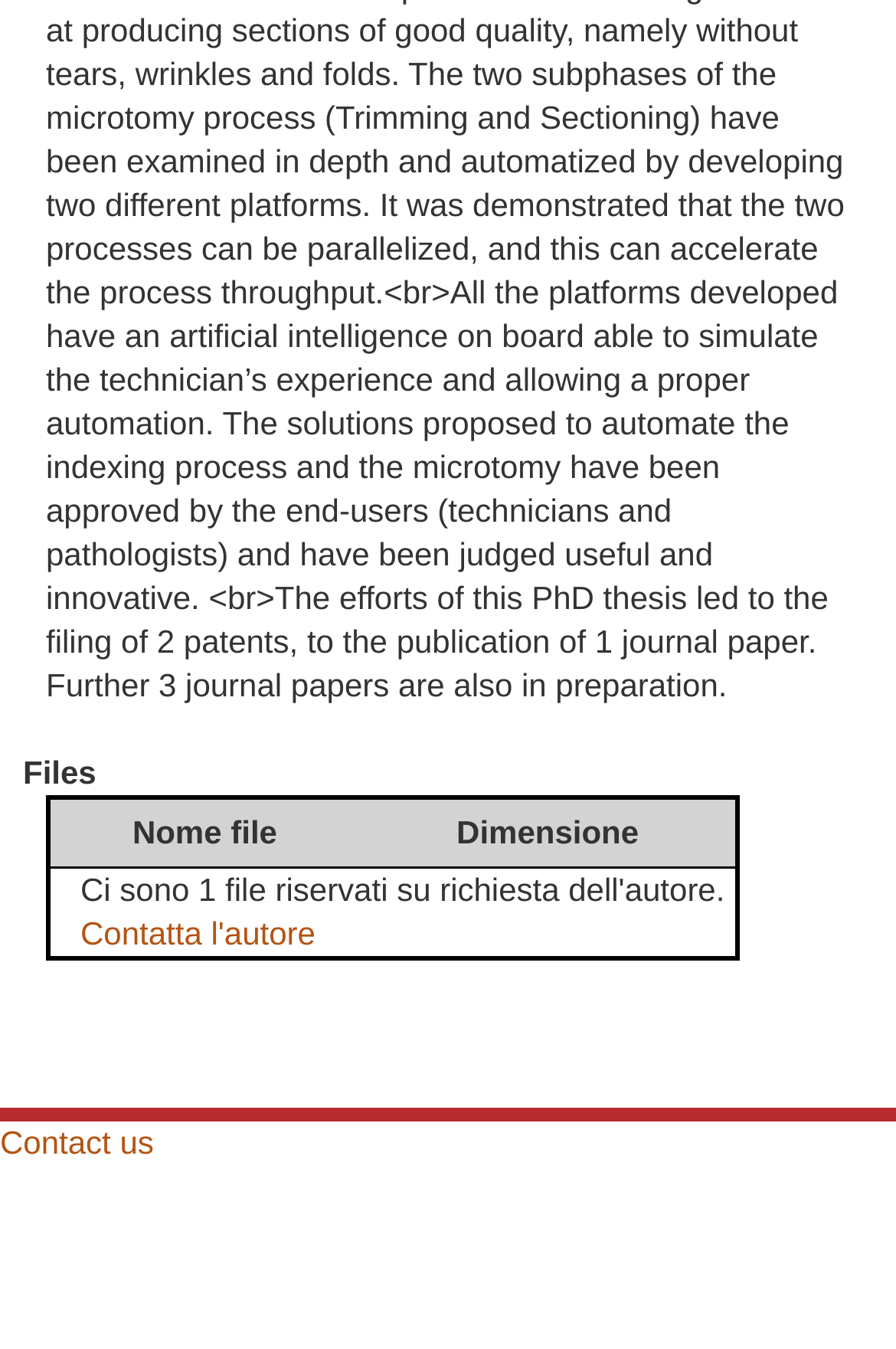What is the first column header in the table? Please answer the question using a single word or phrase based on the image.

Nome file